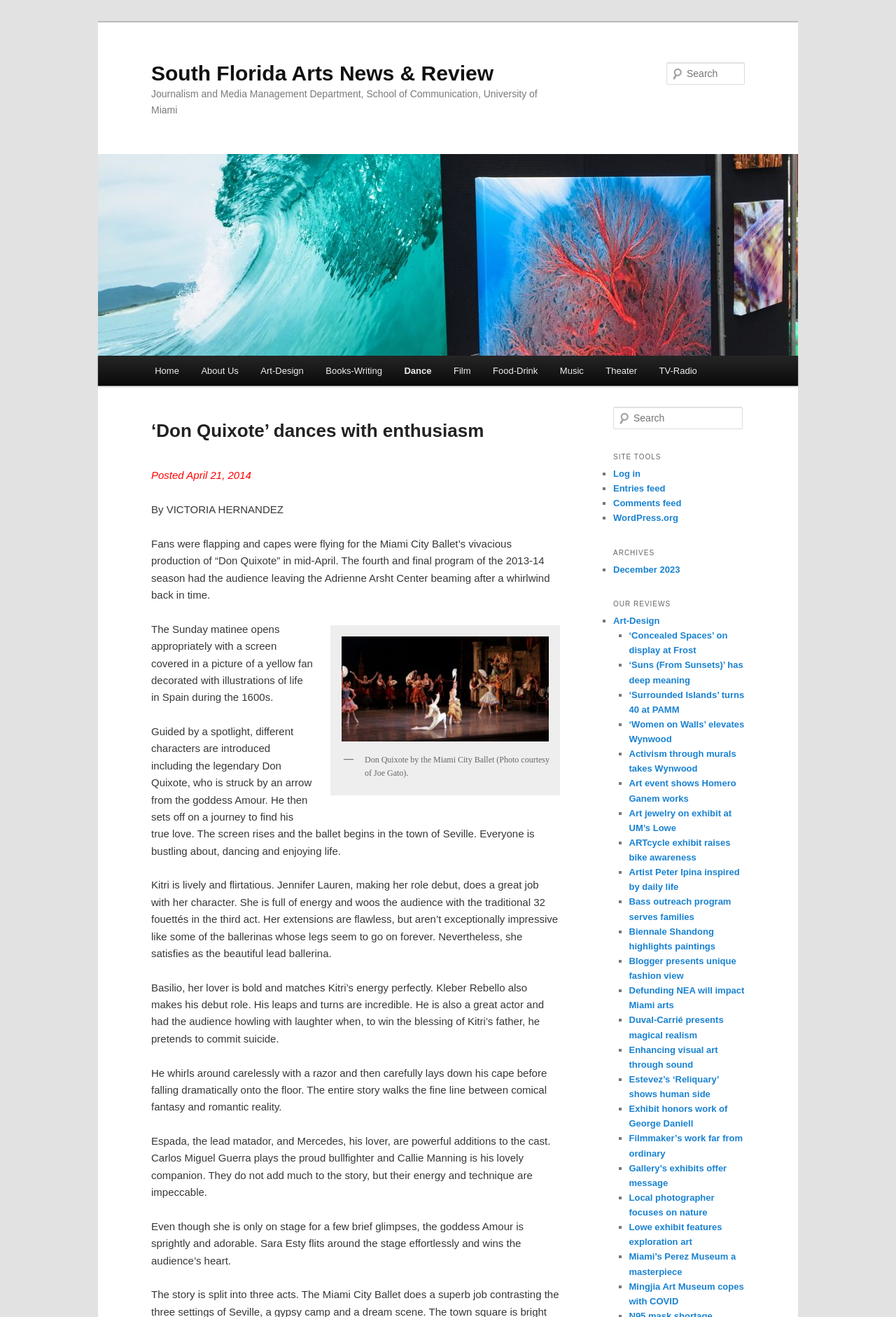Please find the bounding box coordinates of the element that must be clicked to perform the given instruction: "Search for something". The coordinates should be four float numbers from 0 to 1, i.e., [left, top, right, bottom].

None